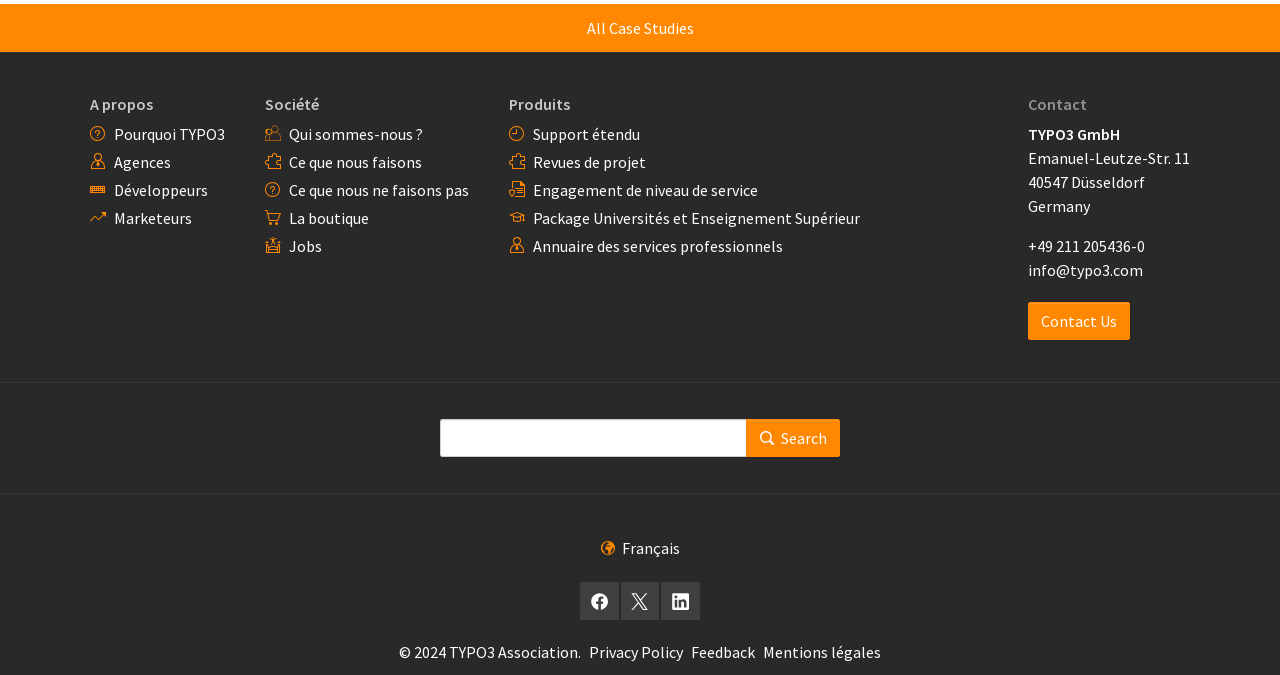Please find and report the bounding box coordinates of the element to click in order to perform the following action: "View 'A propos'". The coordinates should be expressed as four float numbers between 0 and 1, in the format [left, top, right, bottom].

[0.07, 0.139, 0.12, 0.169]